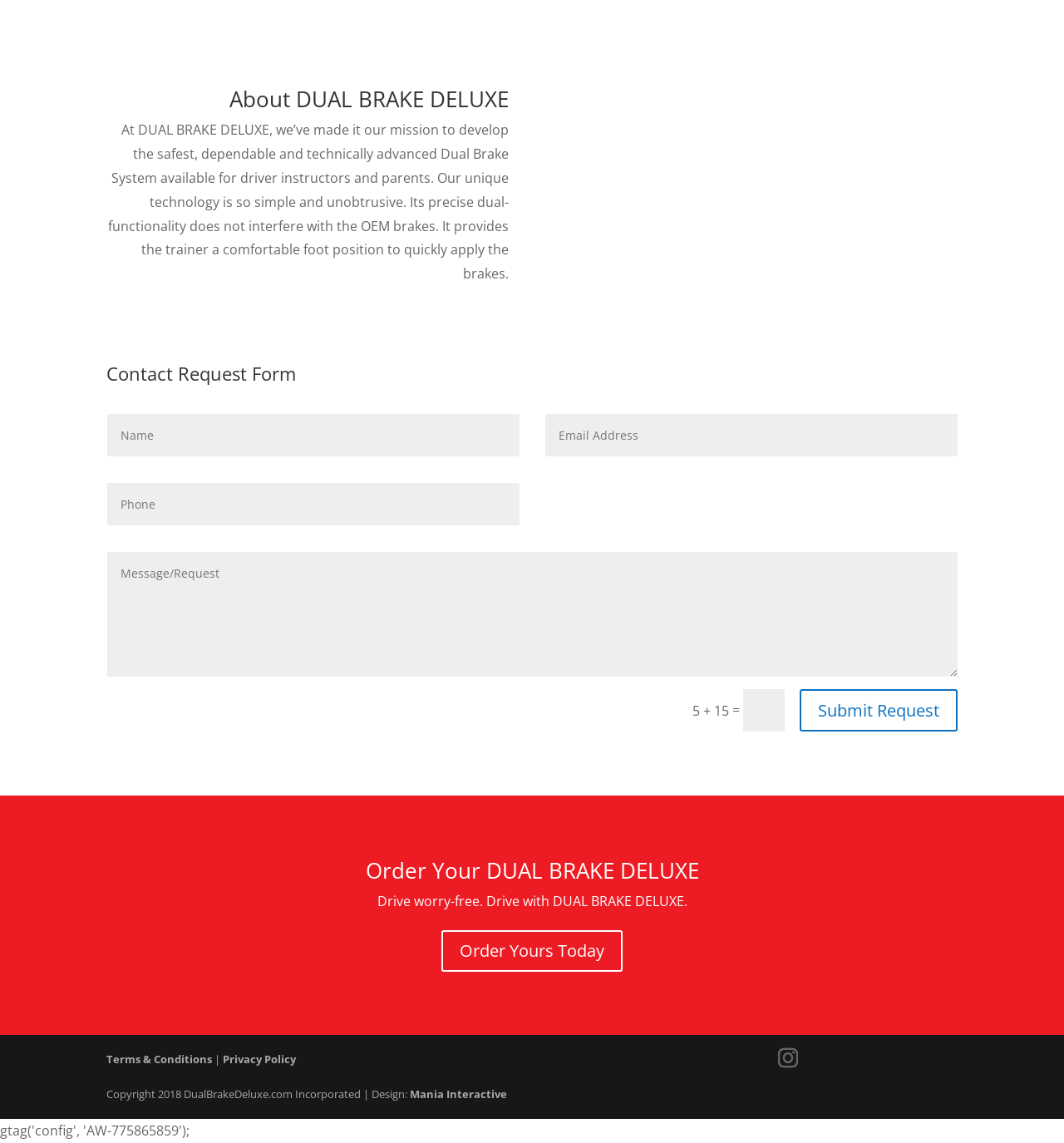Can you give a comprehensive explanation to the question given the content of the image?
What is the purpose of the 'Order Yours Today' link?

The link 'Order Yours Today' is located below the heading 'Order Your DUAL BRAKE DELUXE', suggesting that its purpose is to allow users to order the DUAL BRAKE DELUXE product.